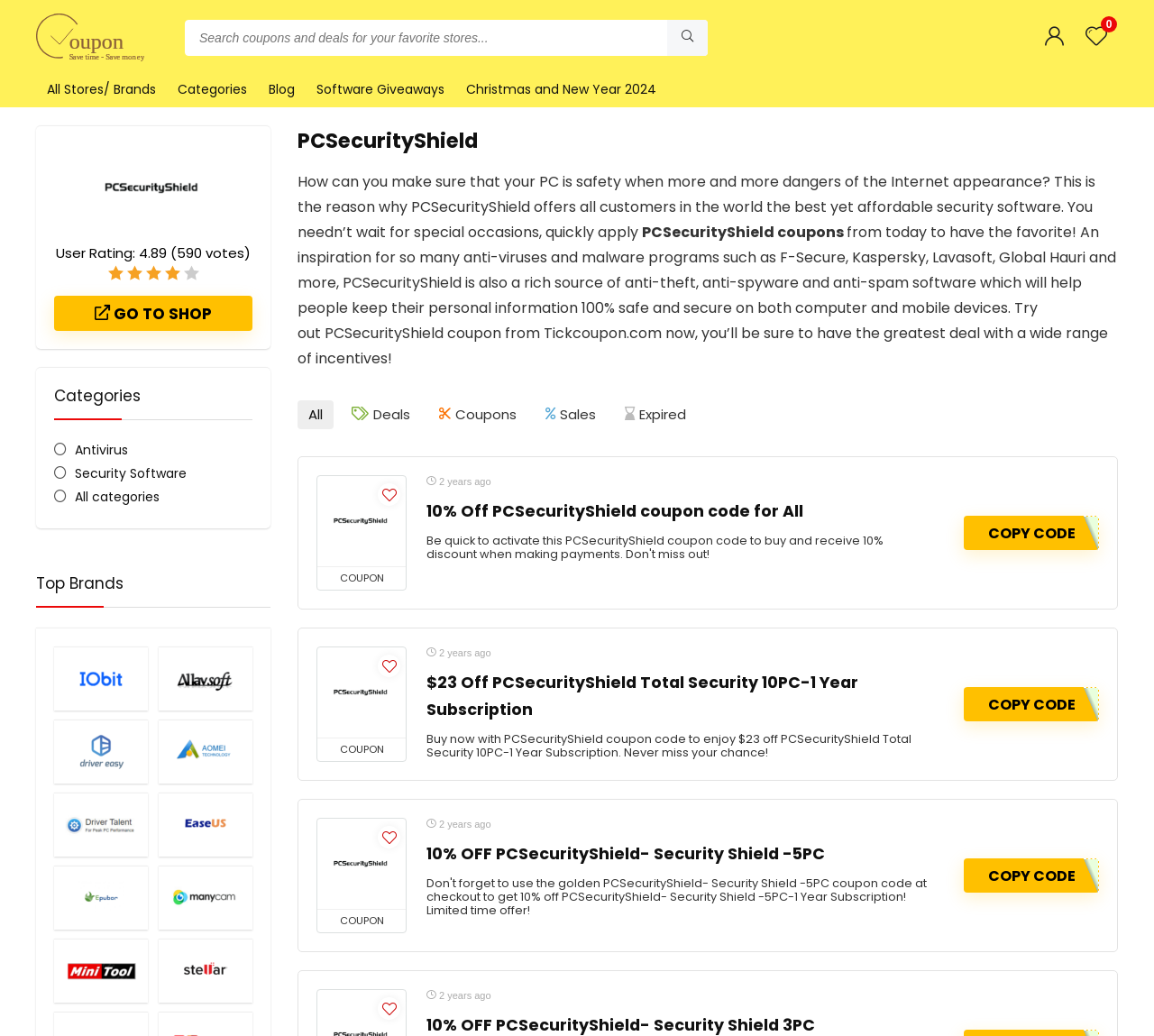Can you identify the bounding box coordinates of the clickable region needed to carry out this instruction: 'View company formation details'? The coordinates should be four float numbers within the range of 0 to 1, stated as [left, top, right, bottom].

None